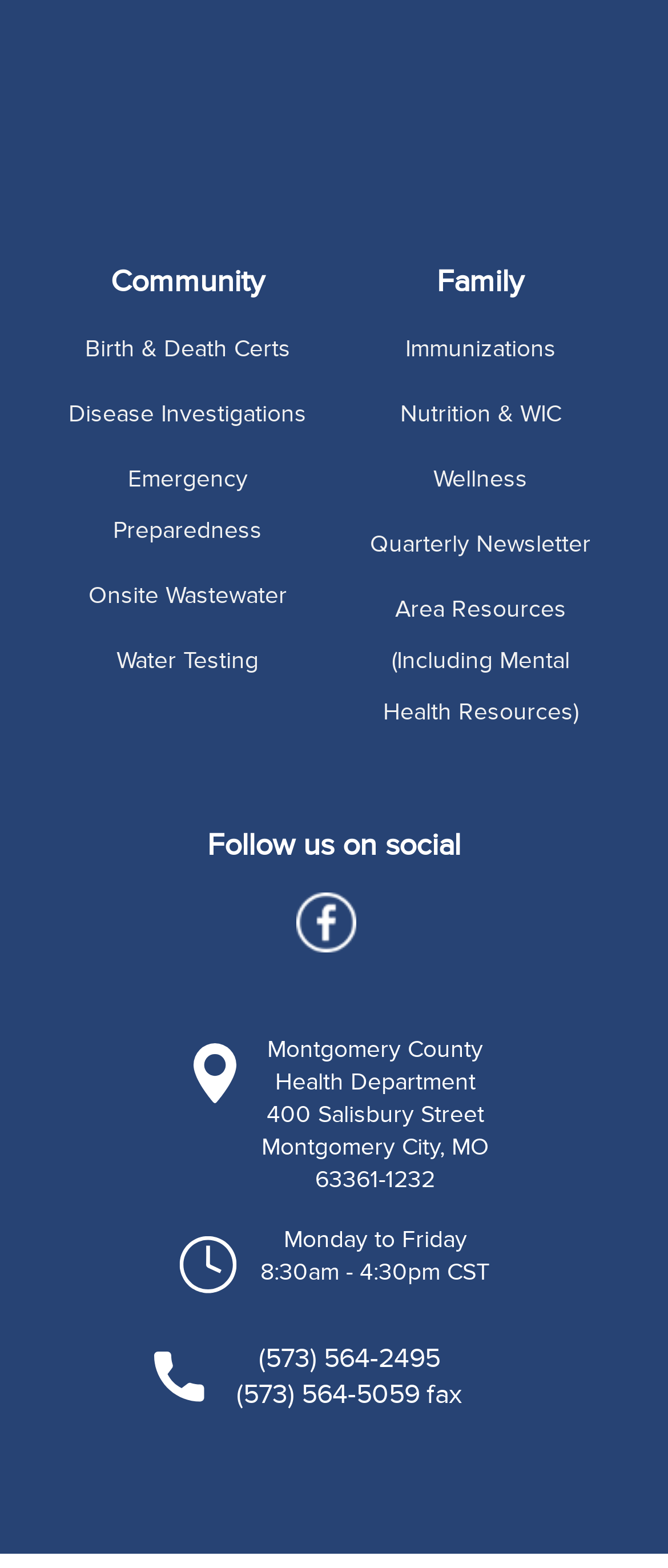Specify the bounding box coordinates of the area to click in order to execute this command: 'Call the Montgomery County Health Department'. The coordinates should consist of four float numbers ranging from 0 to 1, and should be formatted as [left, top, right, bottom].

[0.387, 0.855, 0.659, 0.877]